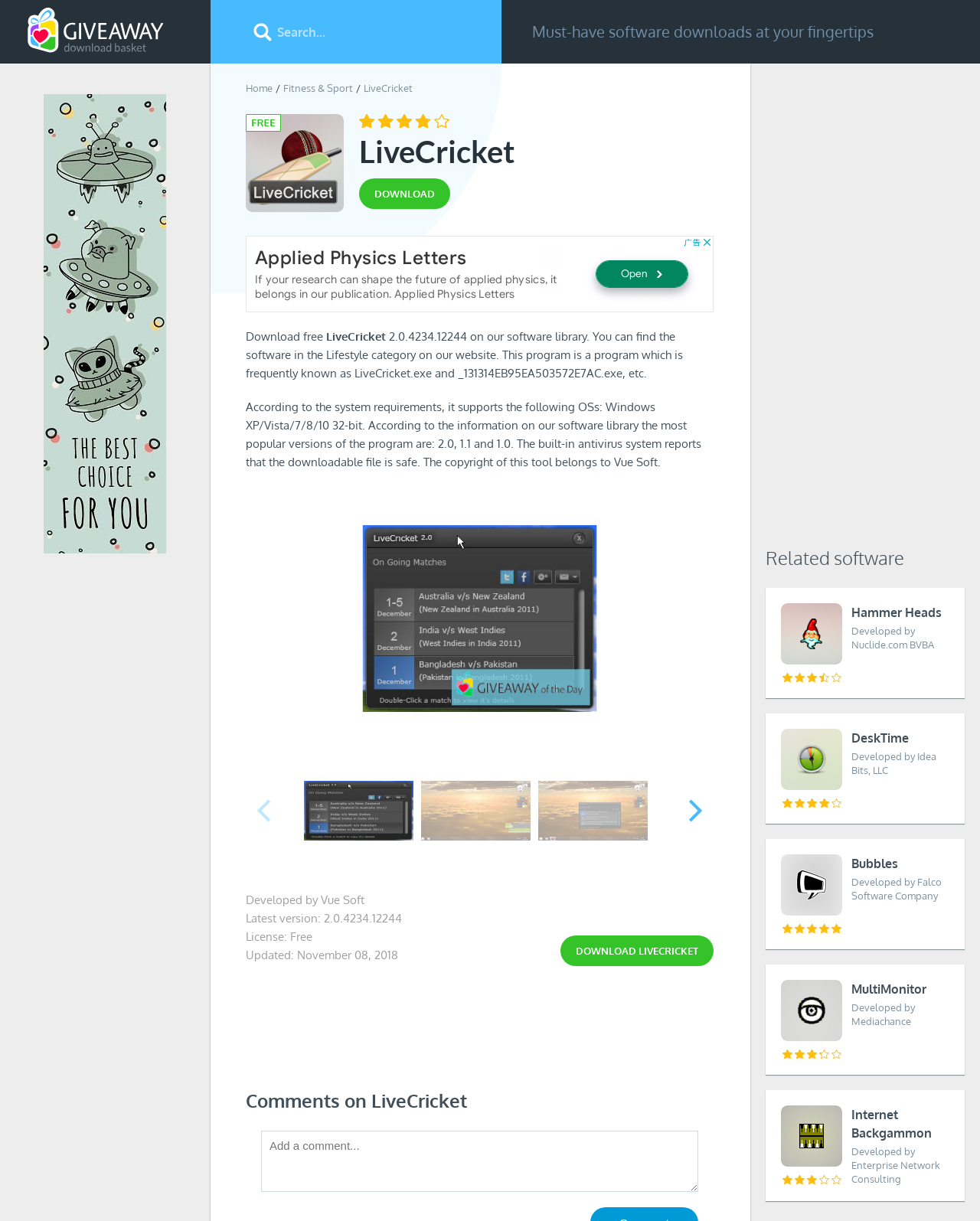Pinpoint the bounding box coordinates of the element you need to click to execute the following instruction: "View related software". The bounding box should be represented by four float numbers between 0 and 1, in the format [left, top, right, bottom].

[0.781, 0.447, 0.984, 0.466]